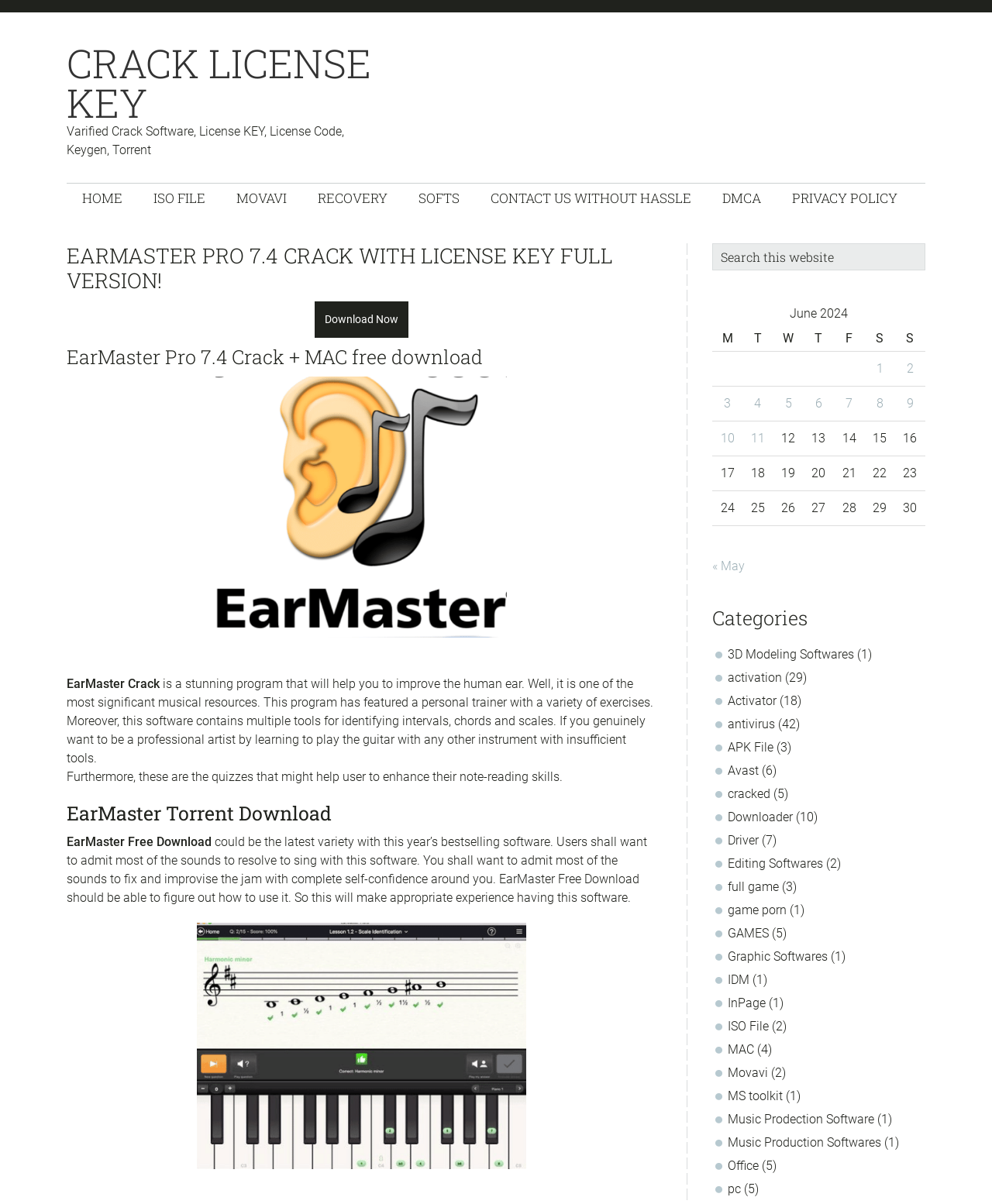Identify the bounding box coordinates for the element you need to click to achieve the following task: "Click the 'CRACK LICENSE KEY' link". The coordinates must be four float values ranging from 0 to 1, formatted as [left, top, right, bottom].

[0.067, 0.036, 0.38, 0.102]